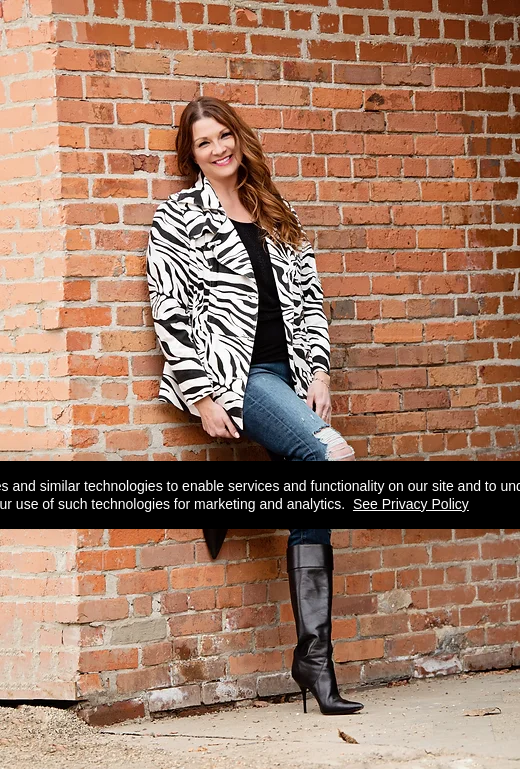What is the color of the woman's top?
Please give a detailed and elaborate explanation in response to the question.

According to the caption, the woman is wearing a form-fitting black top, which is paired with distressed blue jeans and a striking black and white zebra-striped jacket.